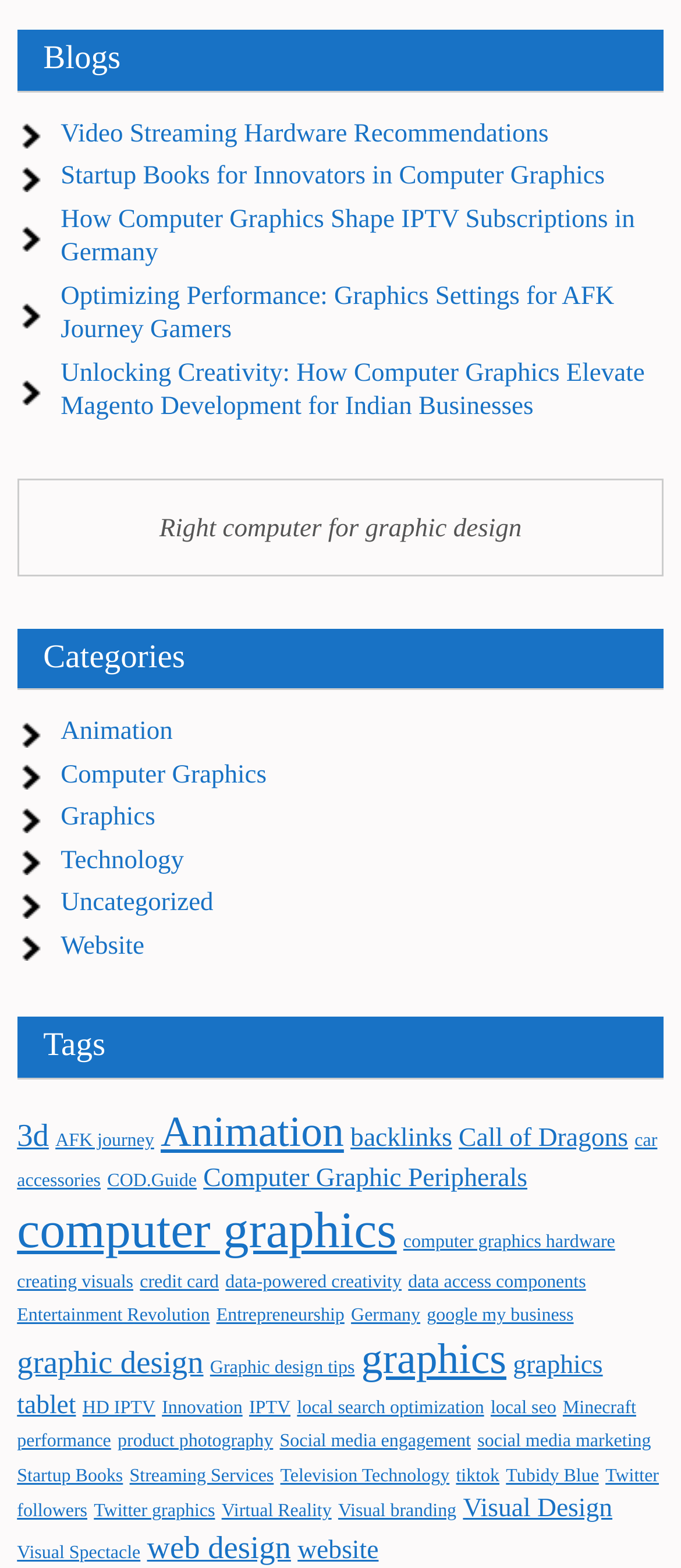What is the category of 'Animation'?
Using the image as a reference, give a one-word or short phrase answer.

Animation